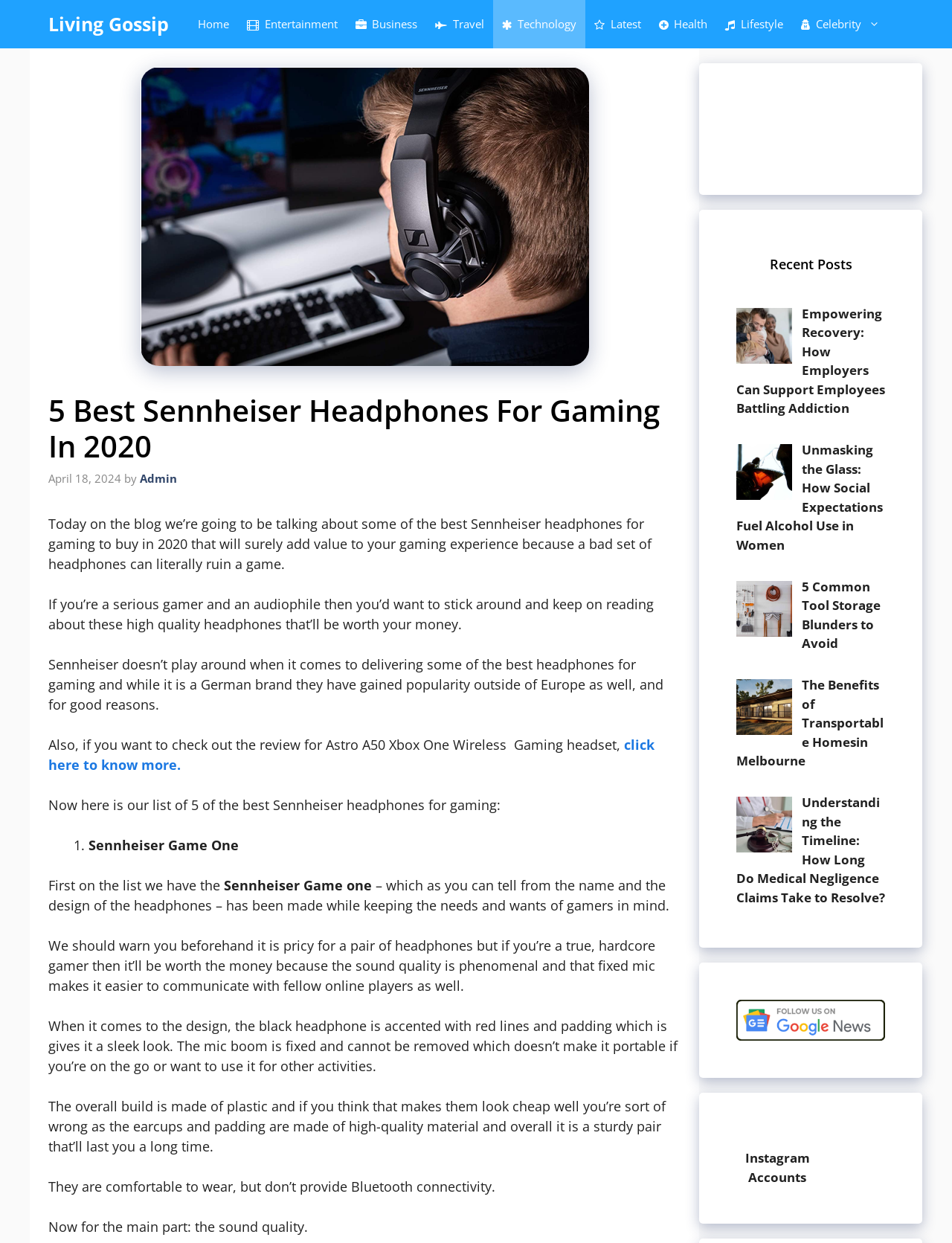Please respond in a single word or phrase: 
What is the color of the Sennheiser Game One headphone?

Black